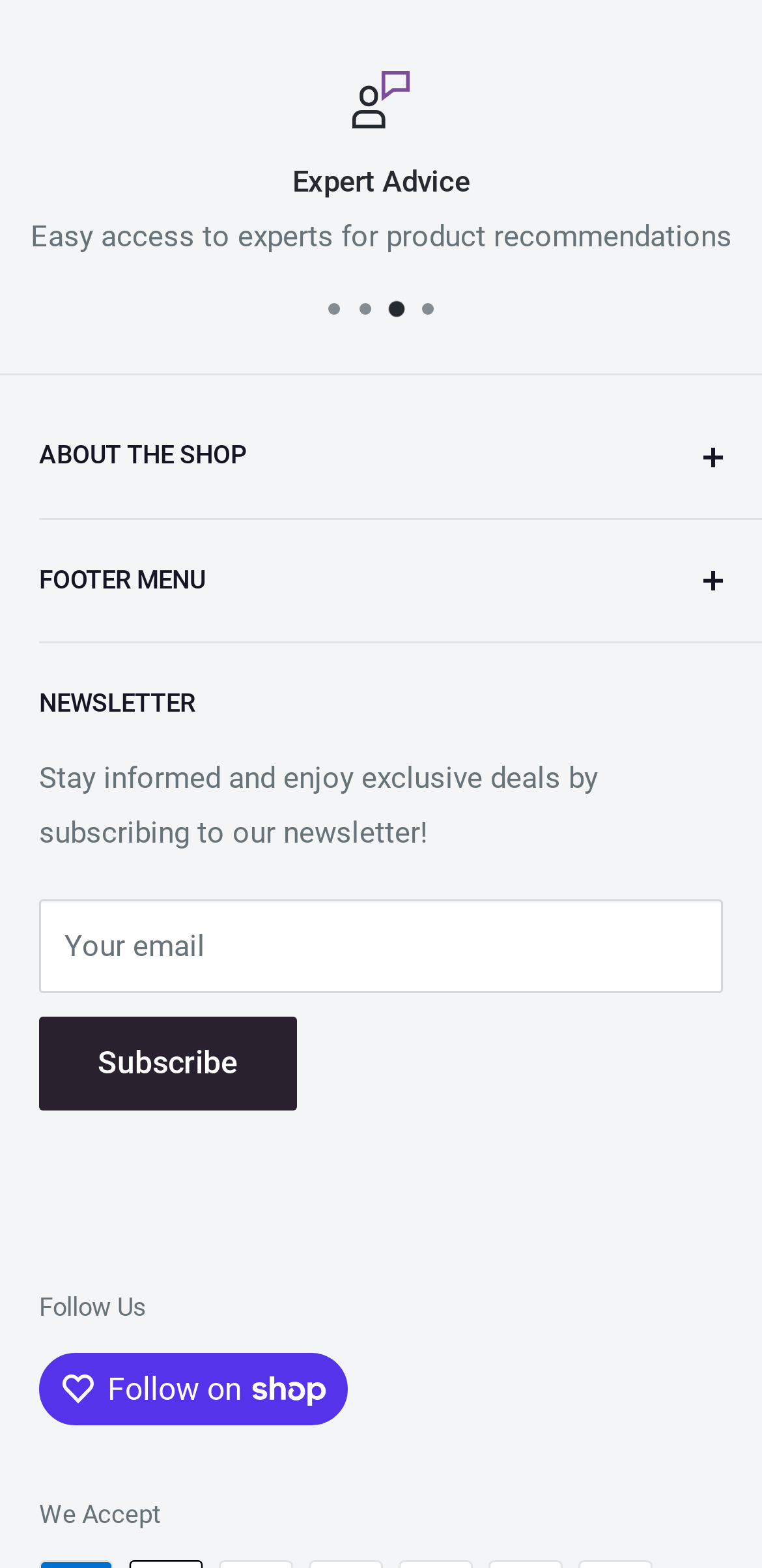Please find the bounding box coordinates of the section that needs to be clicked to achieve this instruction: "Click the ABOUT THE SHOP button".

[0.051, 0.252, 0.949, 0.33]